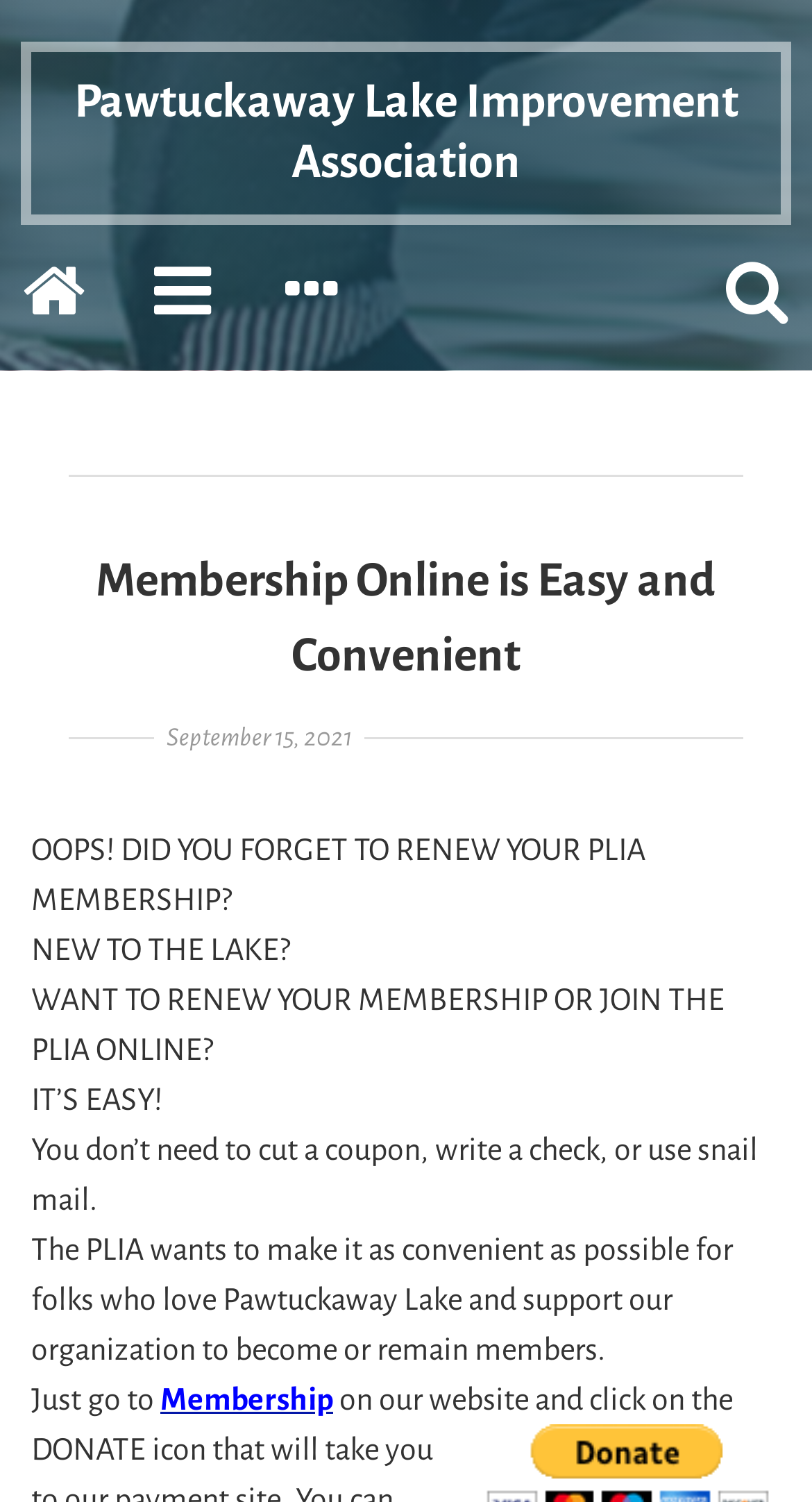What is the next step after going to the Membership page?
Please provide a detailed and thorough answer to the question.

I found the answer by reading the text 'Just go to Membership on our website and click on the DONATE icon' which indicates that after going to the Membership page, the user needs to click on the DONATE icon to proceed.